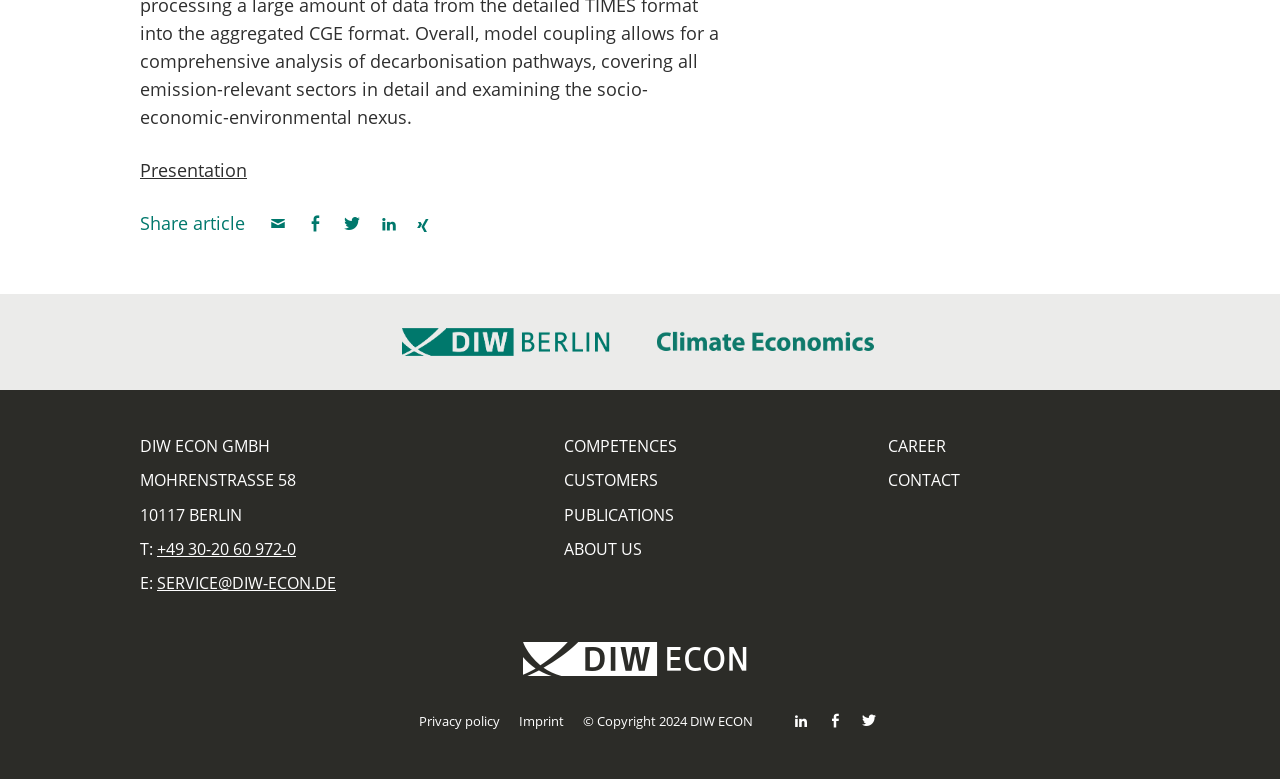Analyze the image and answer the question with as much detail as possible: 
How many navigation links are there?

I counted the number of navigation links by looking at the links under the 'COMPETENCES', 'CUSTOMERS', 'PUBLICATIONS', 'ABOUT US', 'CAREER', and 'CONTACT' categories. There are six navigation links in total.